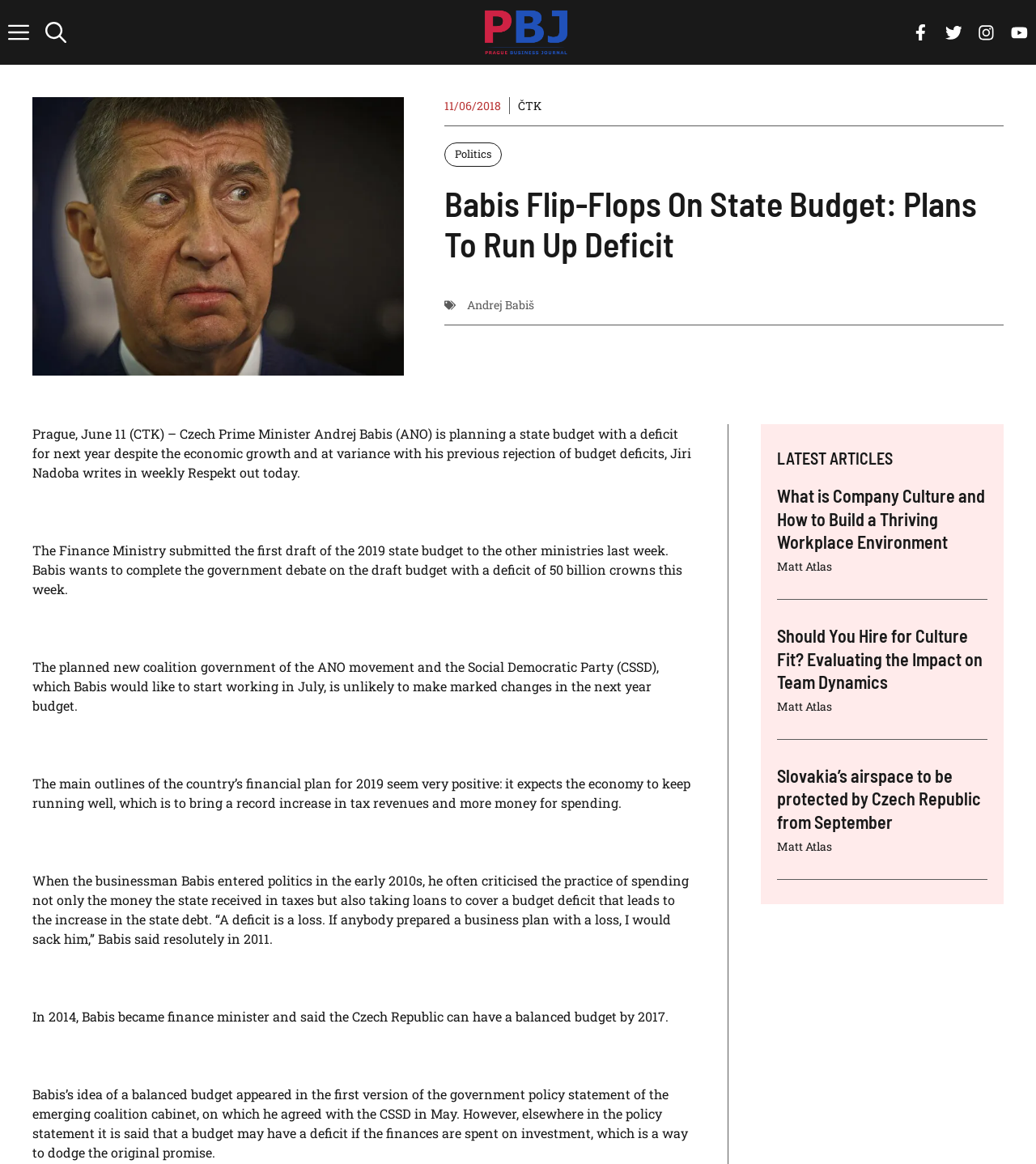Based on the image, give a detailed response to the question: What is the amount of the planned deficit in the state budget?

I found the answer by reading the text content of the webpage, specifically the sentence 'Babis wants to complete the government debate on the draft budget with a deficit of 50 billion crowns this week.' which mentions the amount of the planned deficit.